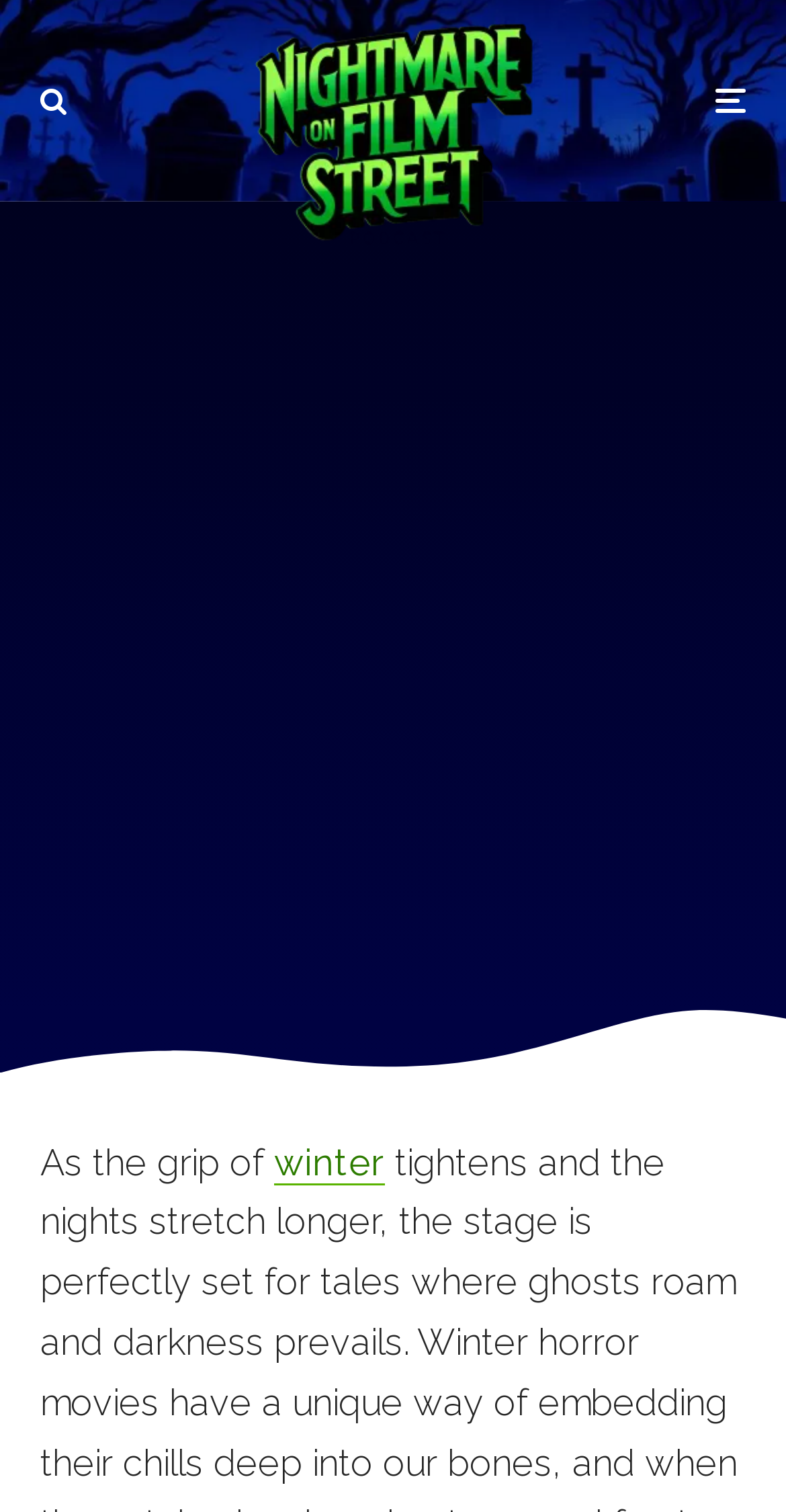Find the bounding box coordinates corresponding to the UI element with the description: "Kimberley Elizabeth". The coordinates should be formatted as [left, top, right, bottom], with values as floats between 0 and 1.

[0.185, 0.519, 0.482, 0.539]